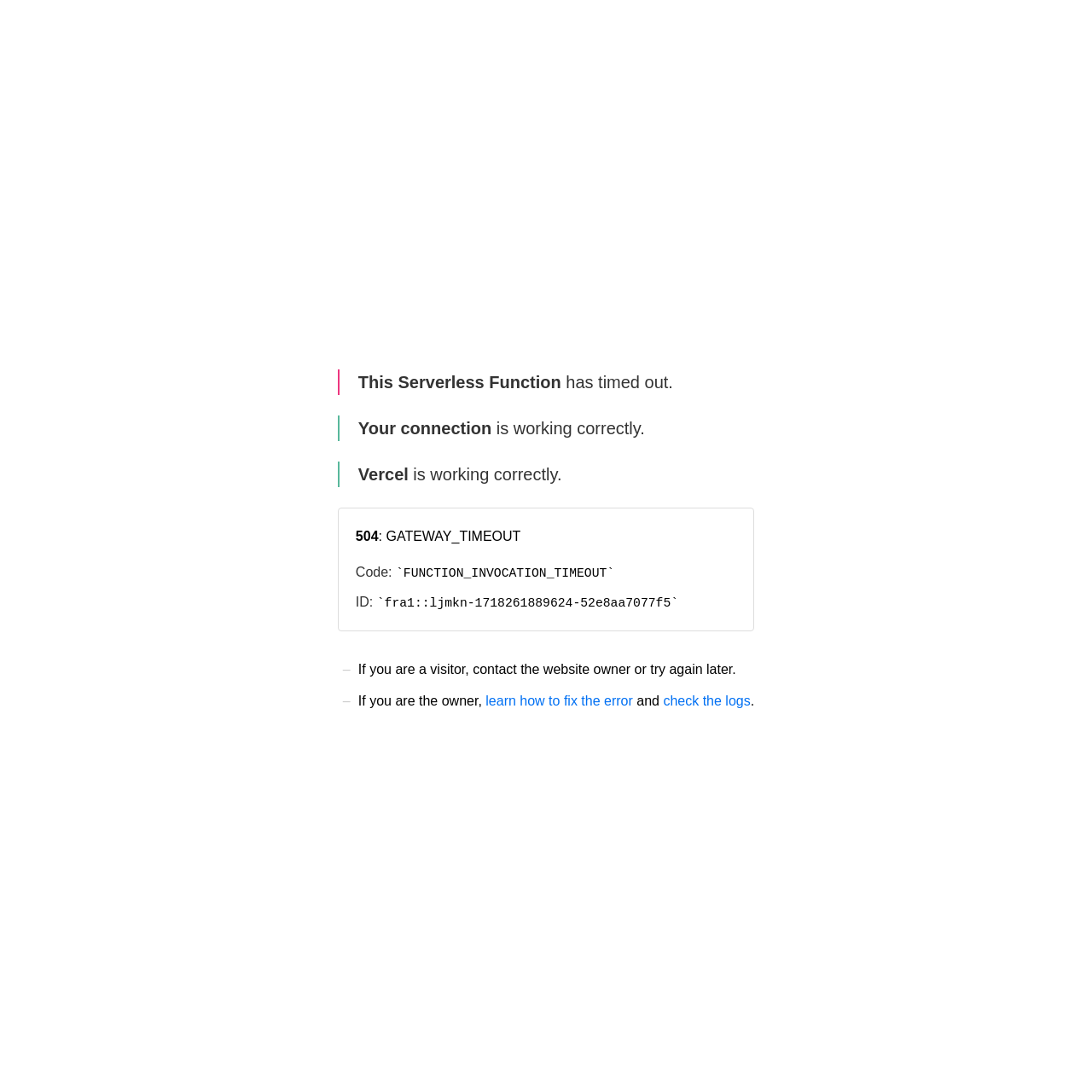Using details from the image, please answer the following question comprehensively:
What is the ID of the error instance?

The ID of the error instance is displayed on the page as 'fra1::ljmkn-1718261889624-52e8aa7077f5', which is a unique identifier for the error. This ID is provided on the page as a static text element.